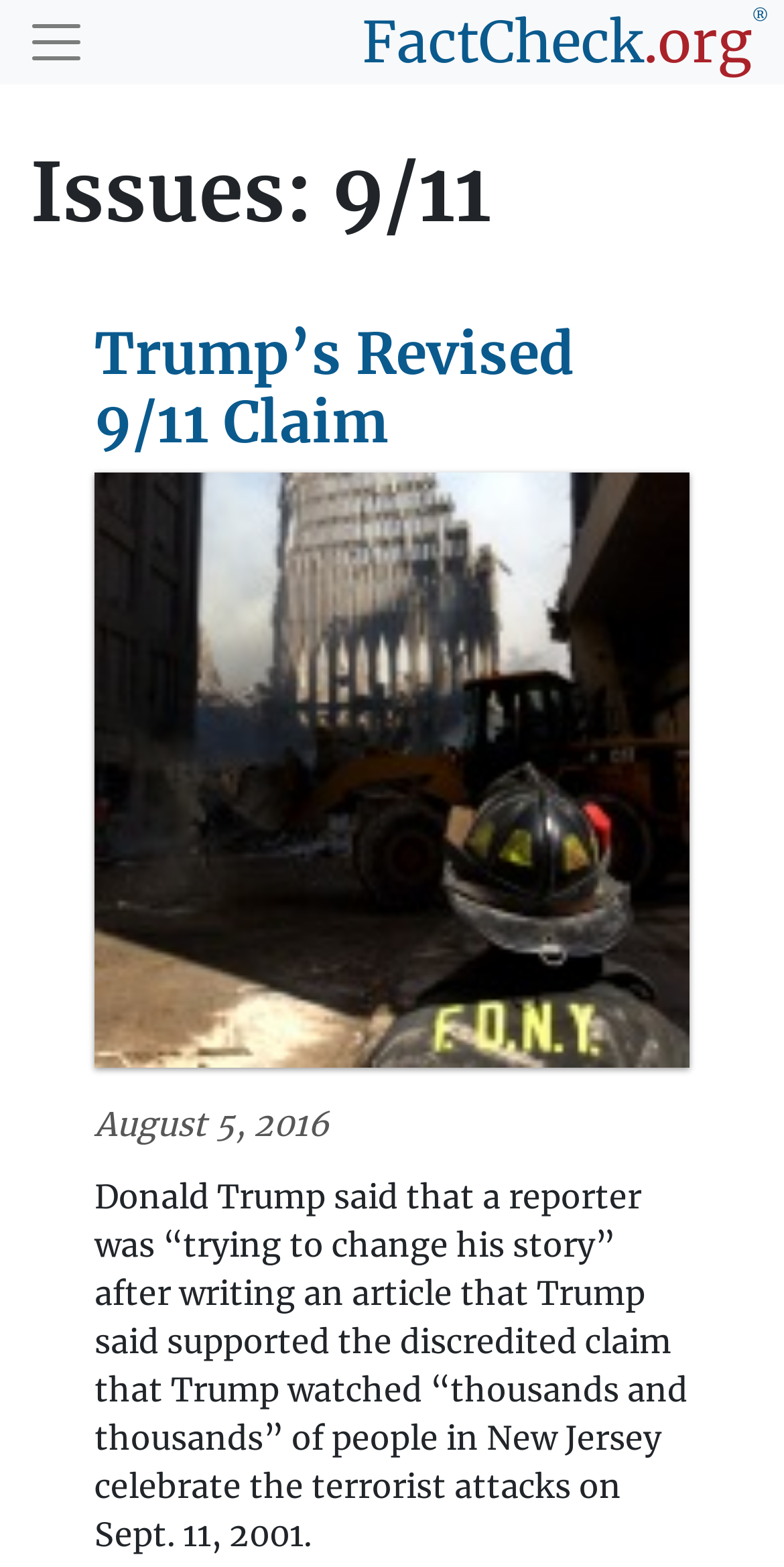What is the purpose of the FactCheck.org website?
Based on the image, provide your answer in one word or phrase.

Fact-checking